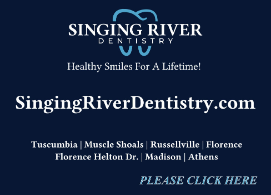How many locations are listed where Singing River Dentistry services are available?
Provide a well-explained and detailed answer to the question.

The advertisement lists seven locations where Singing River Dentistry services are available, which are Tuscumbia, Muscle Shoals, Russellville, Florence, Florence Helton Dr., Madison, and Athens.